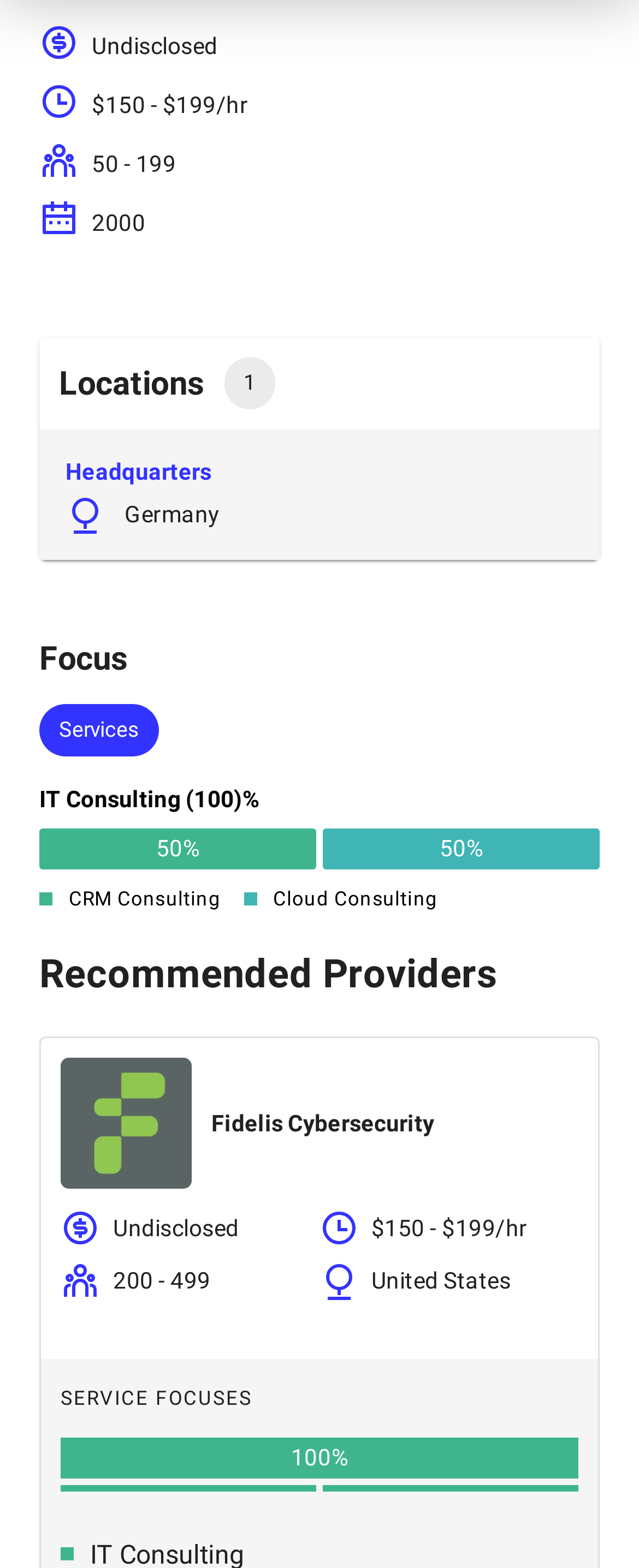Locate the bounding box coordinates of the segment that needs to be clicked to meet this instruction: "Check hourly rate".

[0.062, 0.052, 0.123, 0.081]